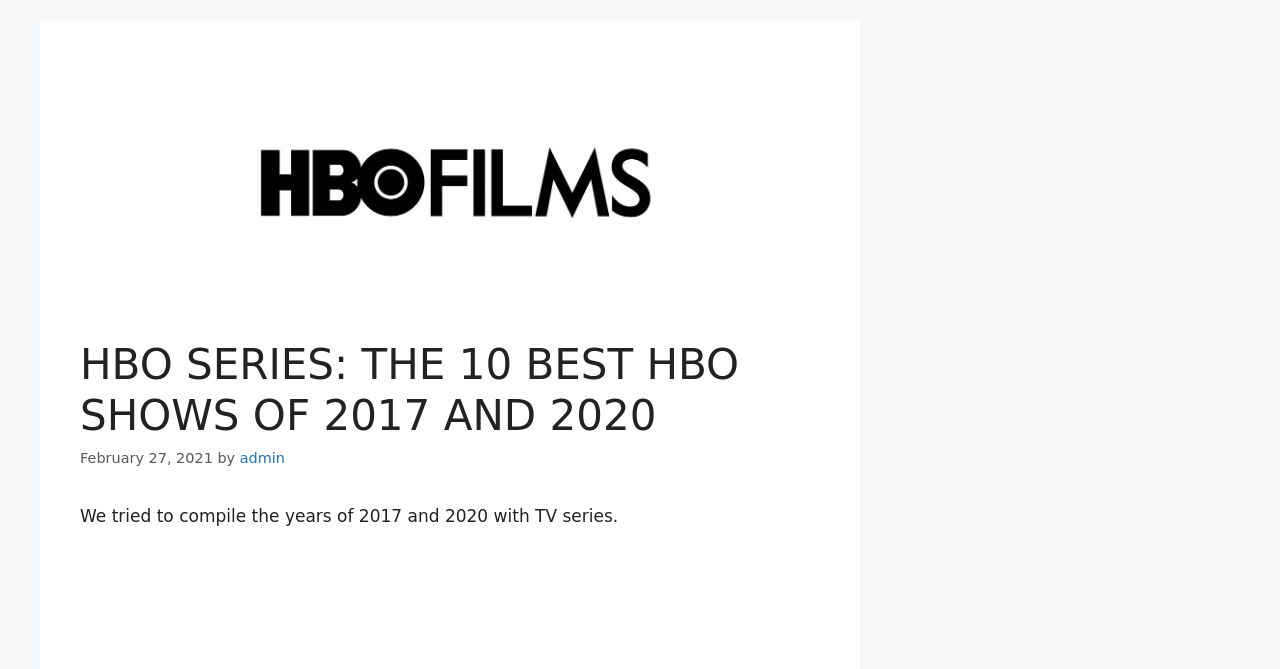What is the date of the article? Observe the screenshot and provide a one-word or short phrase answer.

February 27, 2021